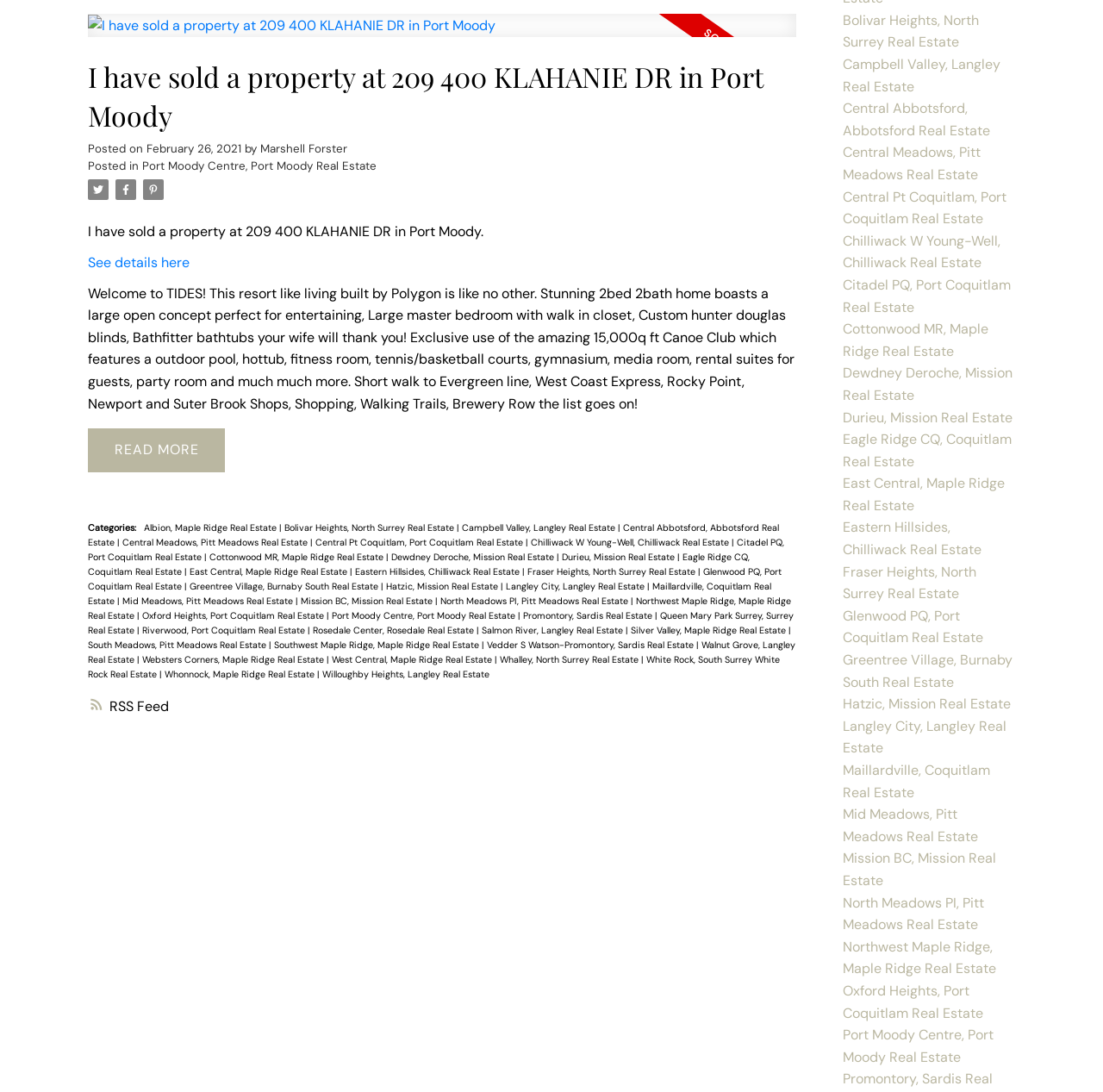What is the type of property sold?
Please give a detailed and thorough answer to the question, covering all relevant points.

Based on the webpage content, specifically the text 'I have sold a property at 209 400 KLAHANIE DR in Port Moody', it can be inferred that the type of property sold is residential.